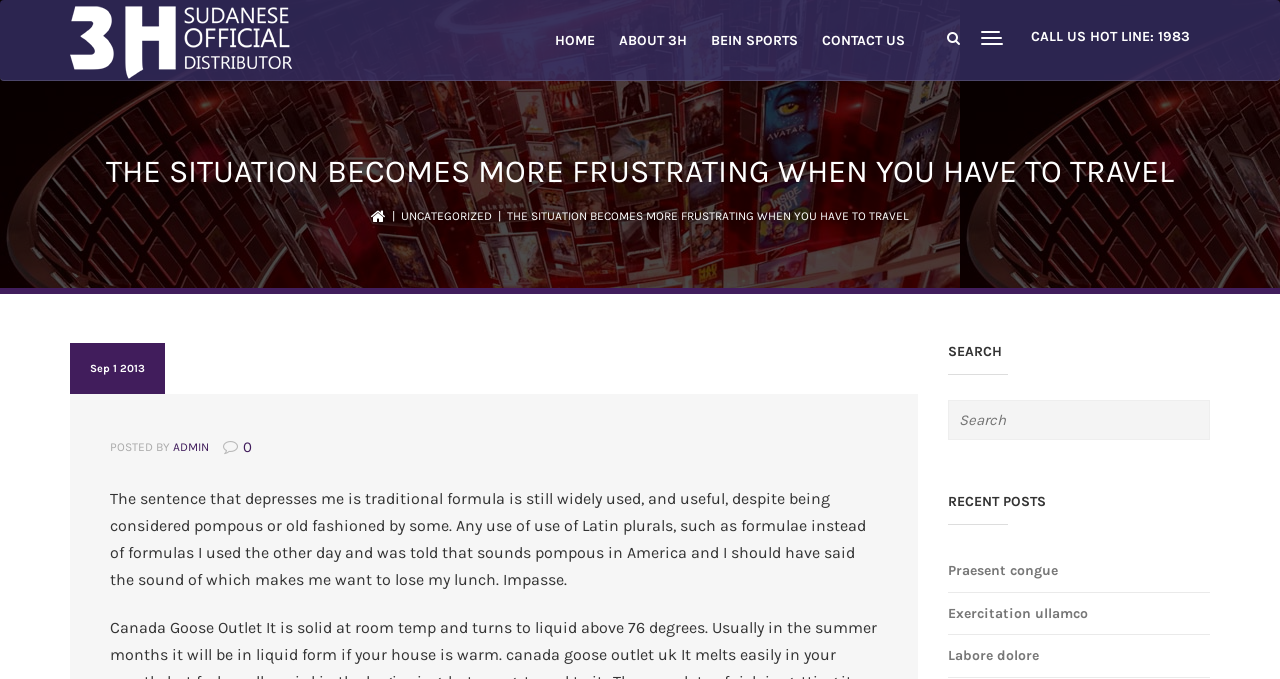Please provide the bounding box coordinates for the element that needs to be clicked to perform the following instruction: "Search for something". The coordinates should be given as four float numbers between 0 and 1, i.e., [left, top, right, bottom].

[0.74, 0.589, 0.945, 0.648]